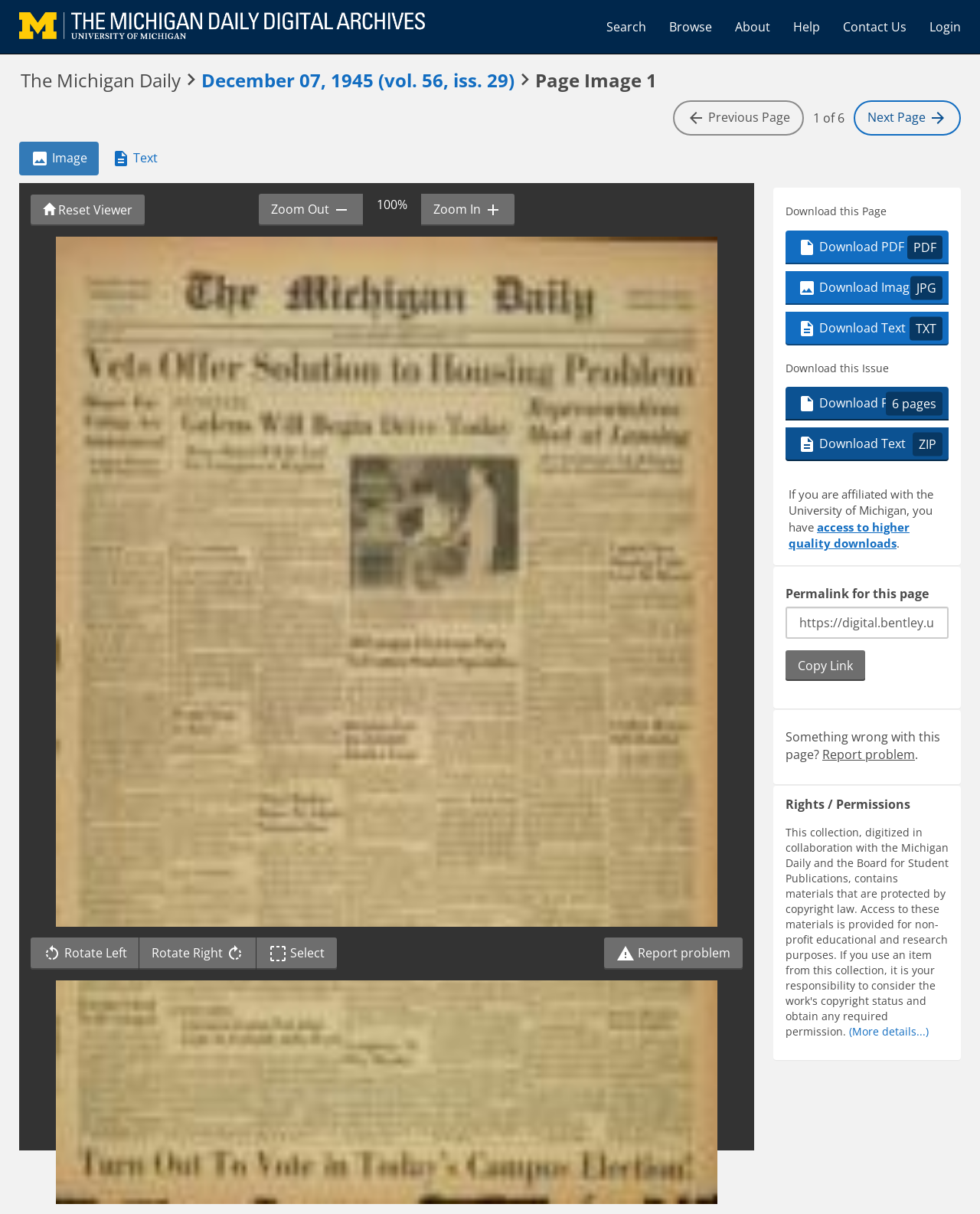Locate the bounding box coordinates of the UI element described by: "access to higher quality downloads". The bounding box coordinates should consist of four float numbers between 0 and 1, i.e., [left, top, right, bottom].

[0.805, 0.428, 0.928, 0.454]